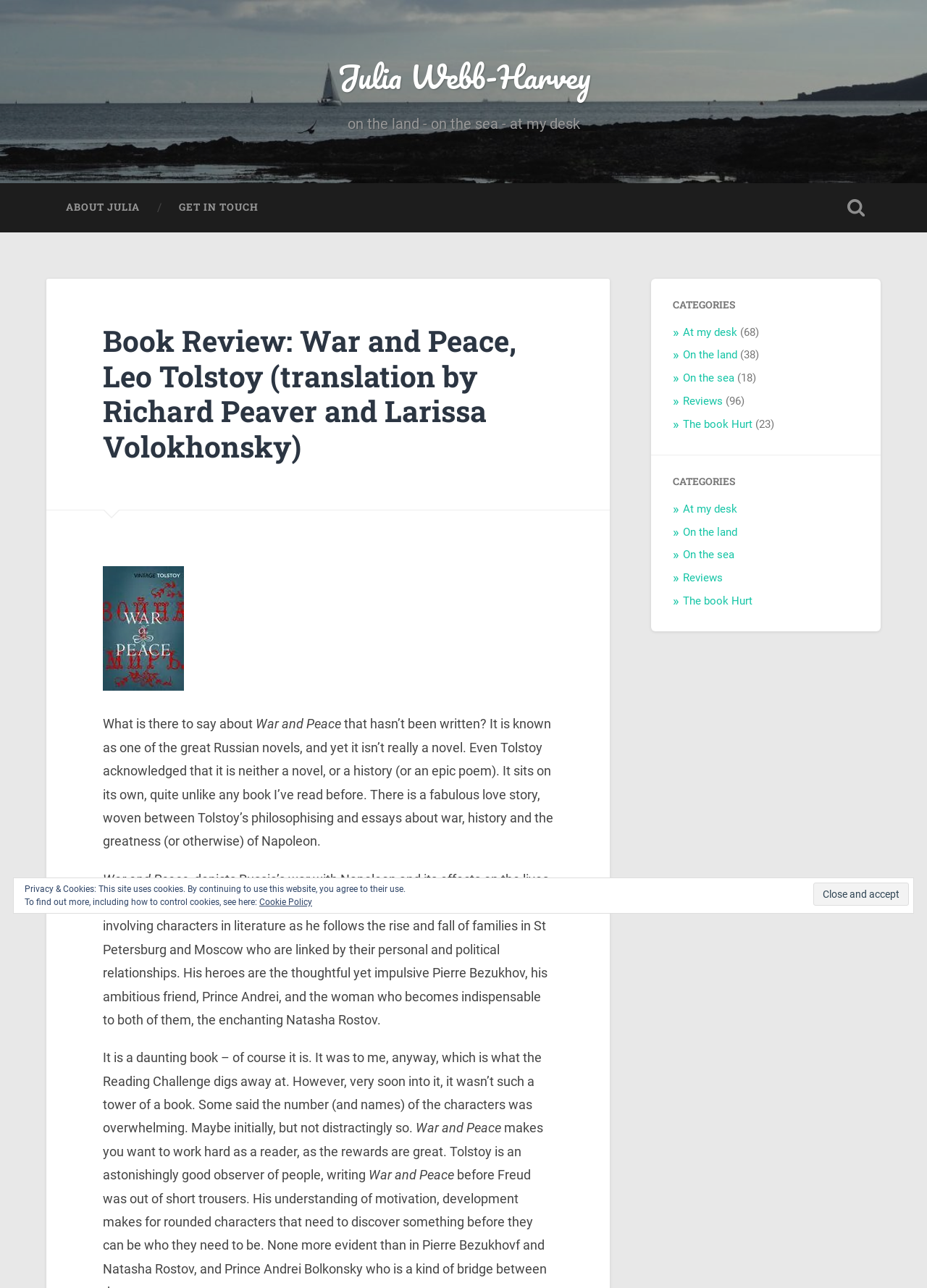Kindly determine the bounding box coordinates of the area that needs to be clicked to fulfill this instruction: "Get in touch with Julia".

[0.172, 0.142, 0.3, 0.18]